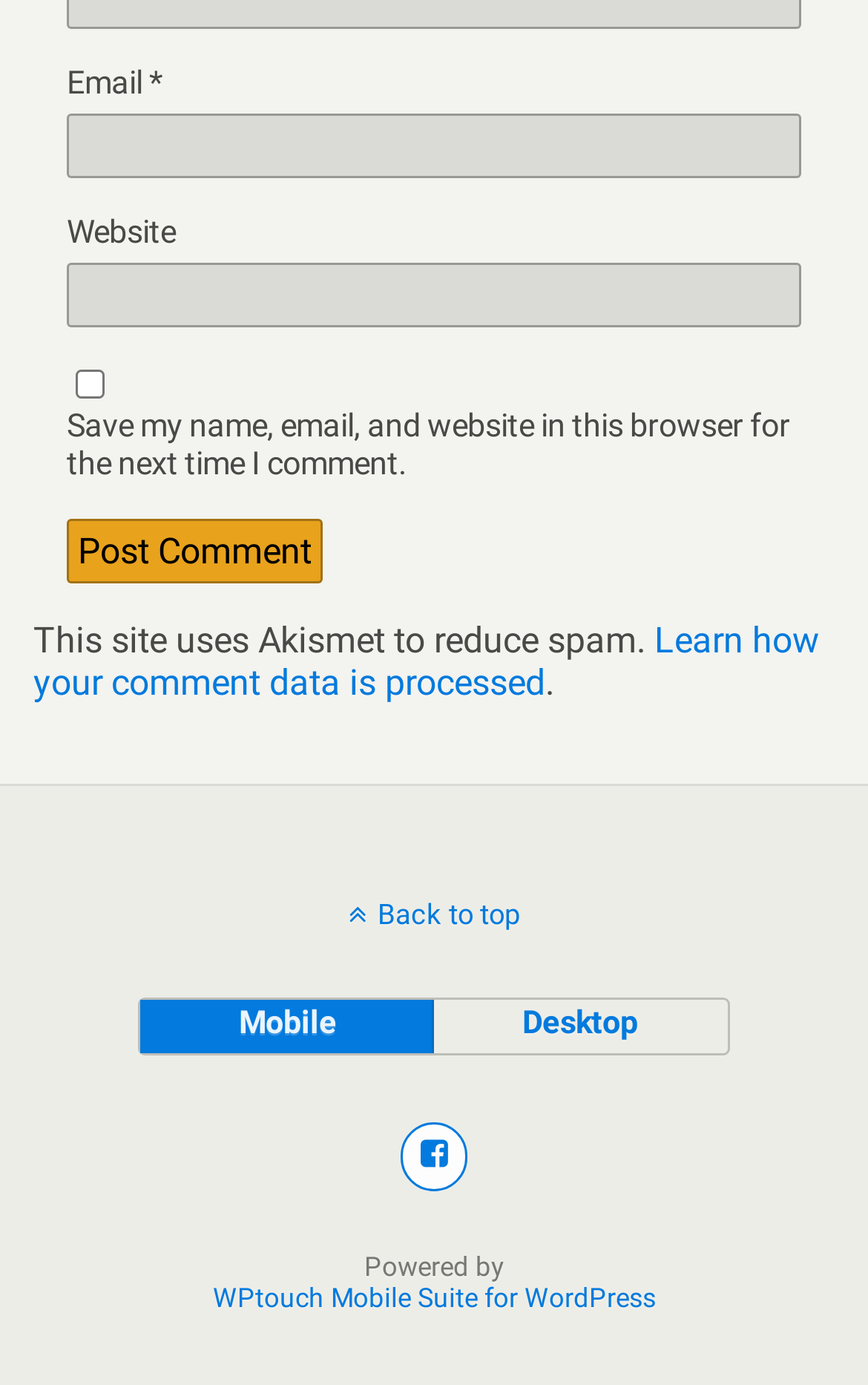Please mark the bounding box coordinates of the area that should be clicked to carry out the instruction: "Post a comment".

[0.077, 0.374, 0.372, 0.421]